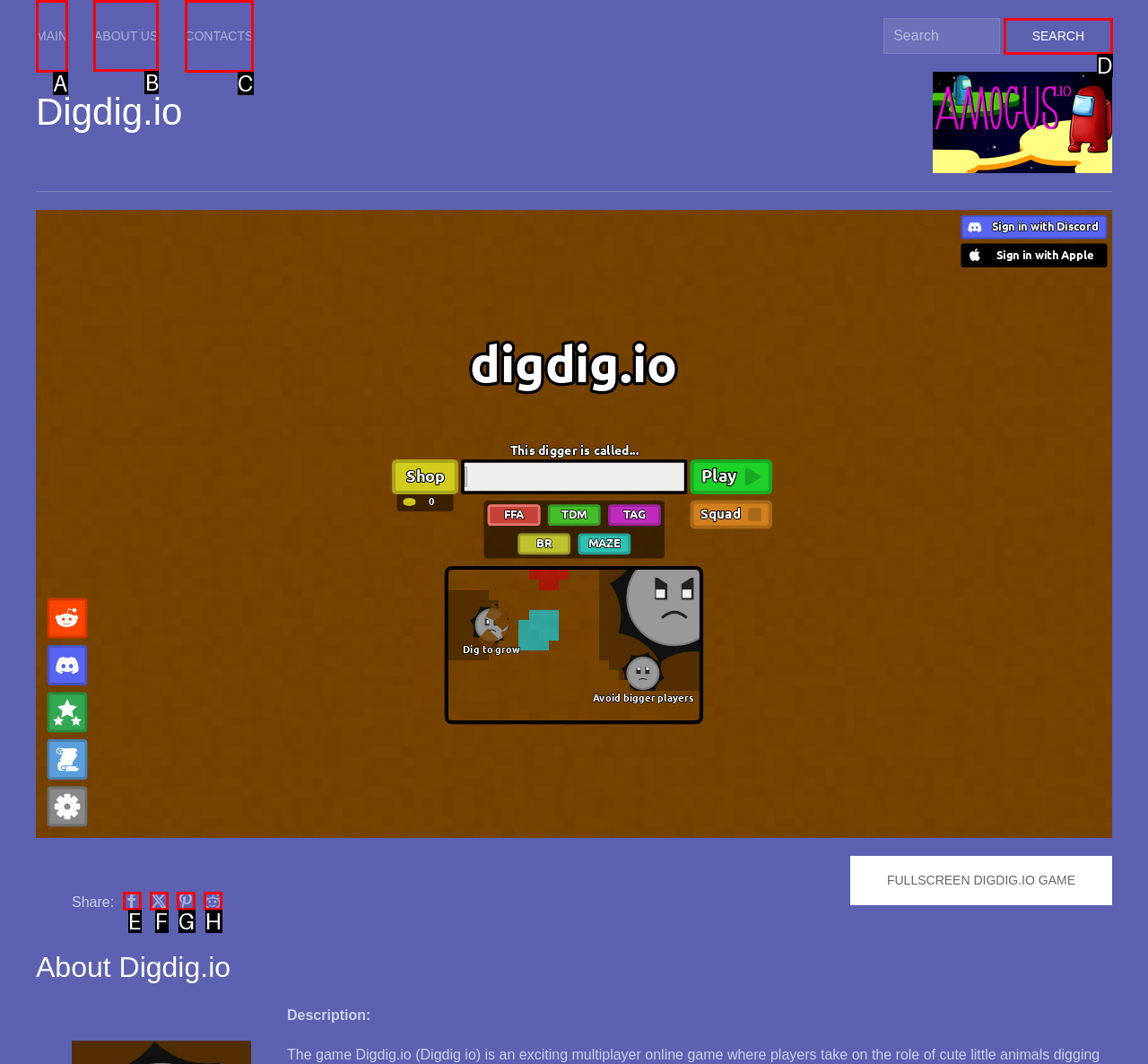Given the task: Click the ABOUT US link, point out the letter of the appropriate UI element from the marked options in the screenshot.

B